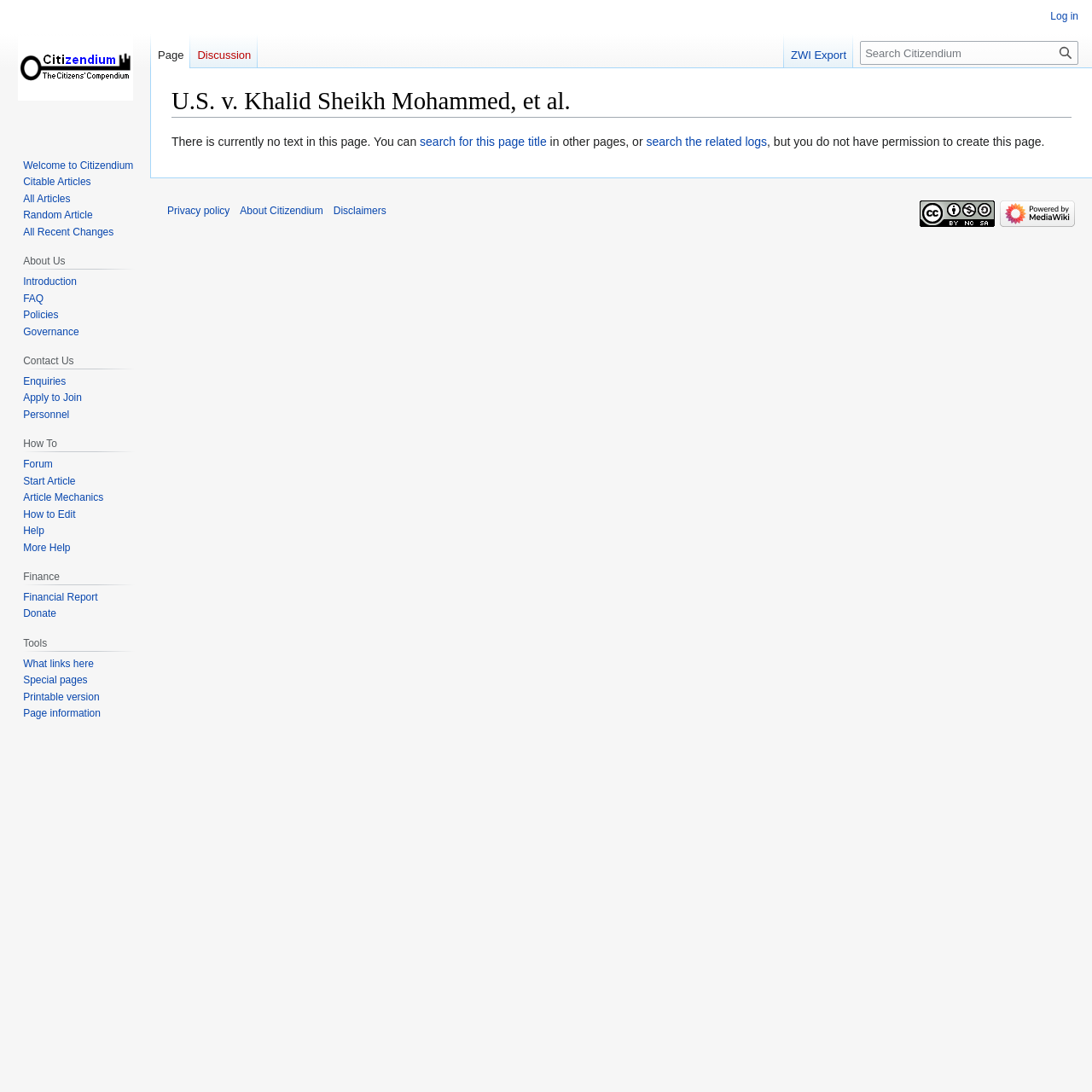Give a concise answer of one word or phrase to the question: 
What is the license of the content?

Creative Commons Attribution-NonCommercial-ShareAlike